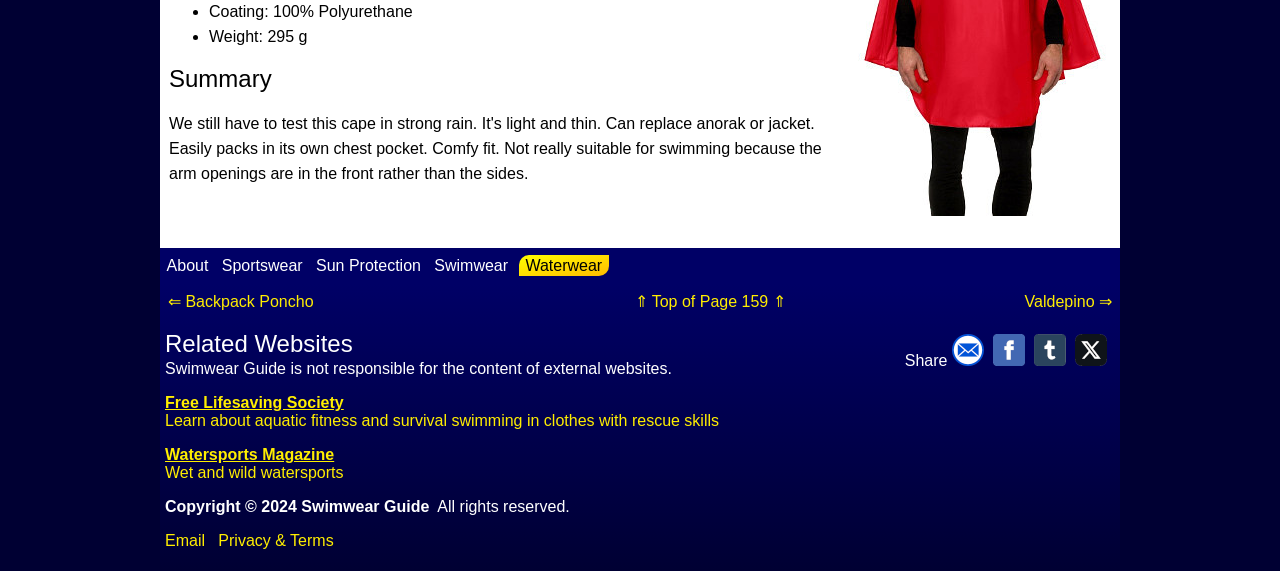Identify the bounding box coordinates of the clickable section necessary to follow the following instruction: "Go to Sportswear". The coordinates should be presented as four float numbers from 0 to 1, i.e., [left, top, right, bottom].

[0.17, 0.45, 0.24, 0.48]